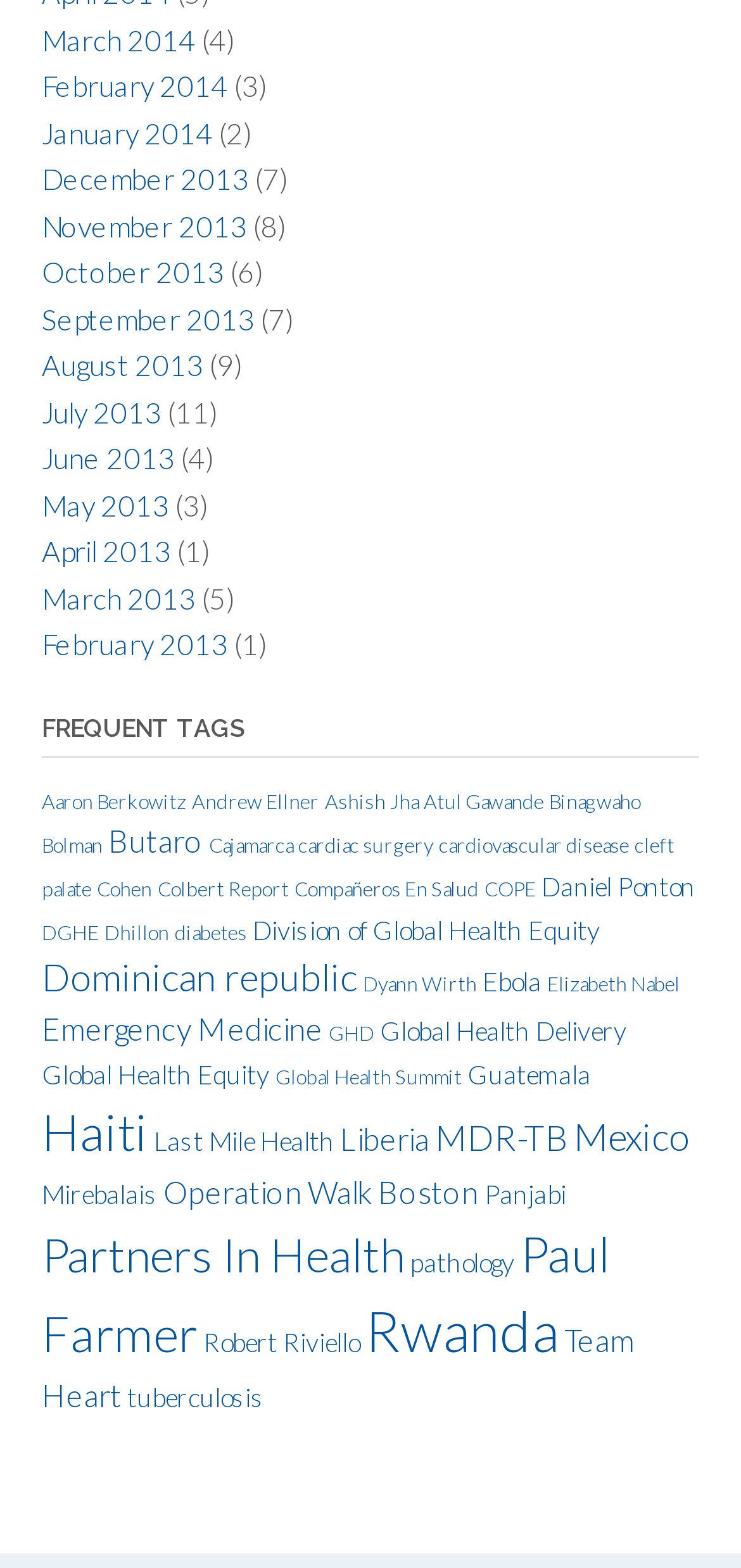What is the earliest month listed?
Based on the visual content, answer with a single word or a brief phrase.

March 2013